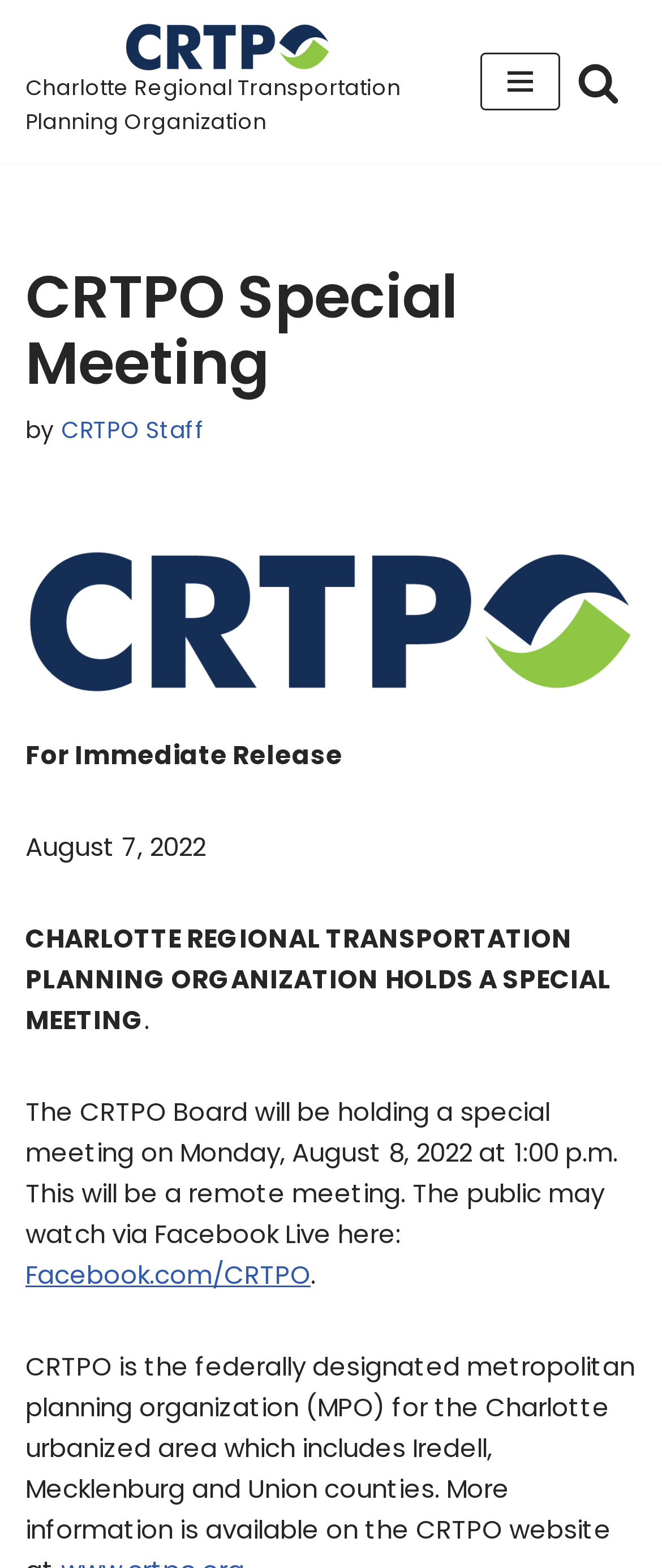What is the date of the special meeting?
Please provide a single word or phrase as your answer based on the image.

August 8, 2022